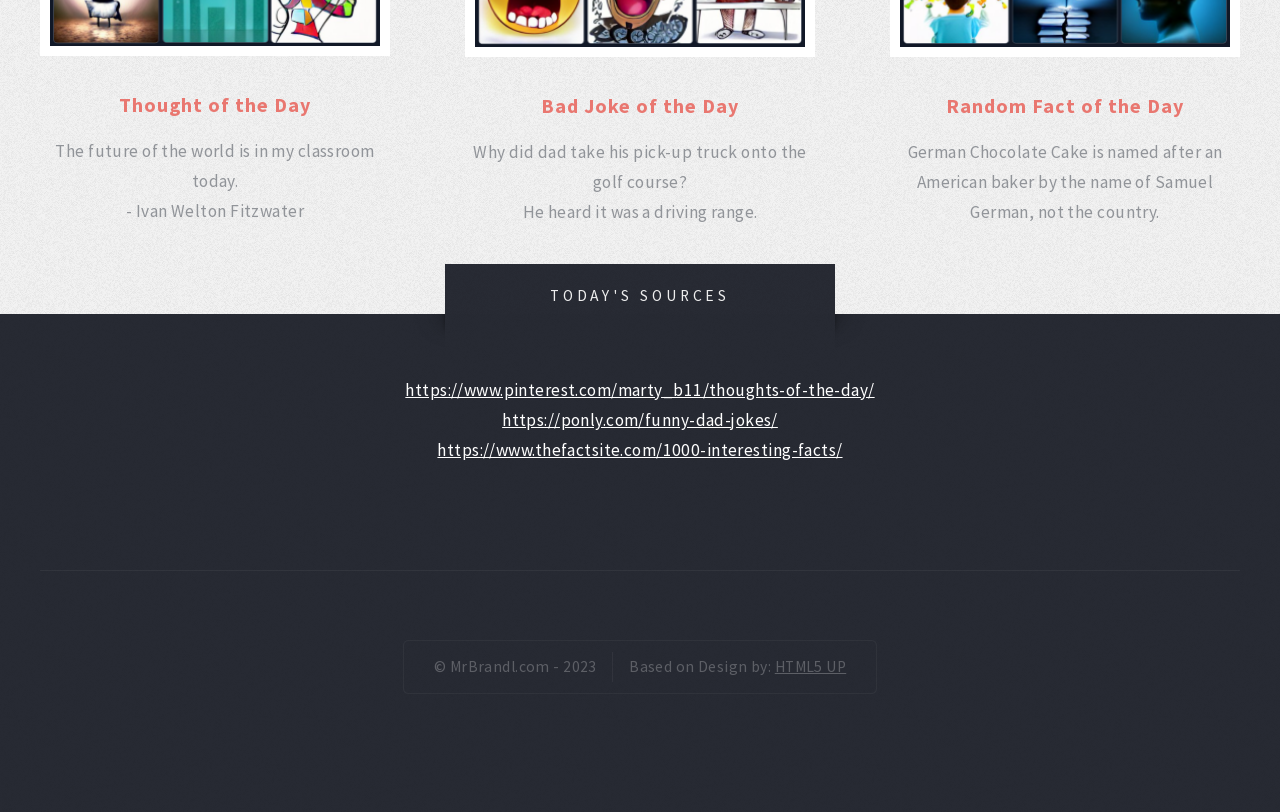Locate the bounding box coordinates of the UI element described by: "HTML5 UP". Provide the coordinates as four float numbers between 0 and 1, formatted as [left, top, right, bottom].

[0.605, 0.809, 0.661, 0.832]